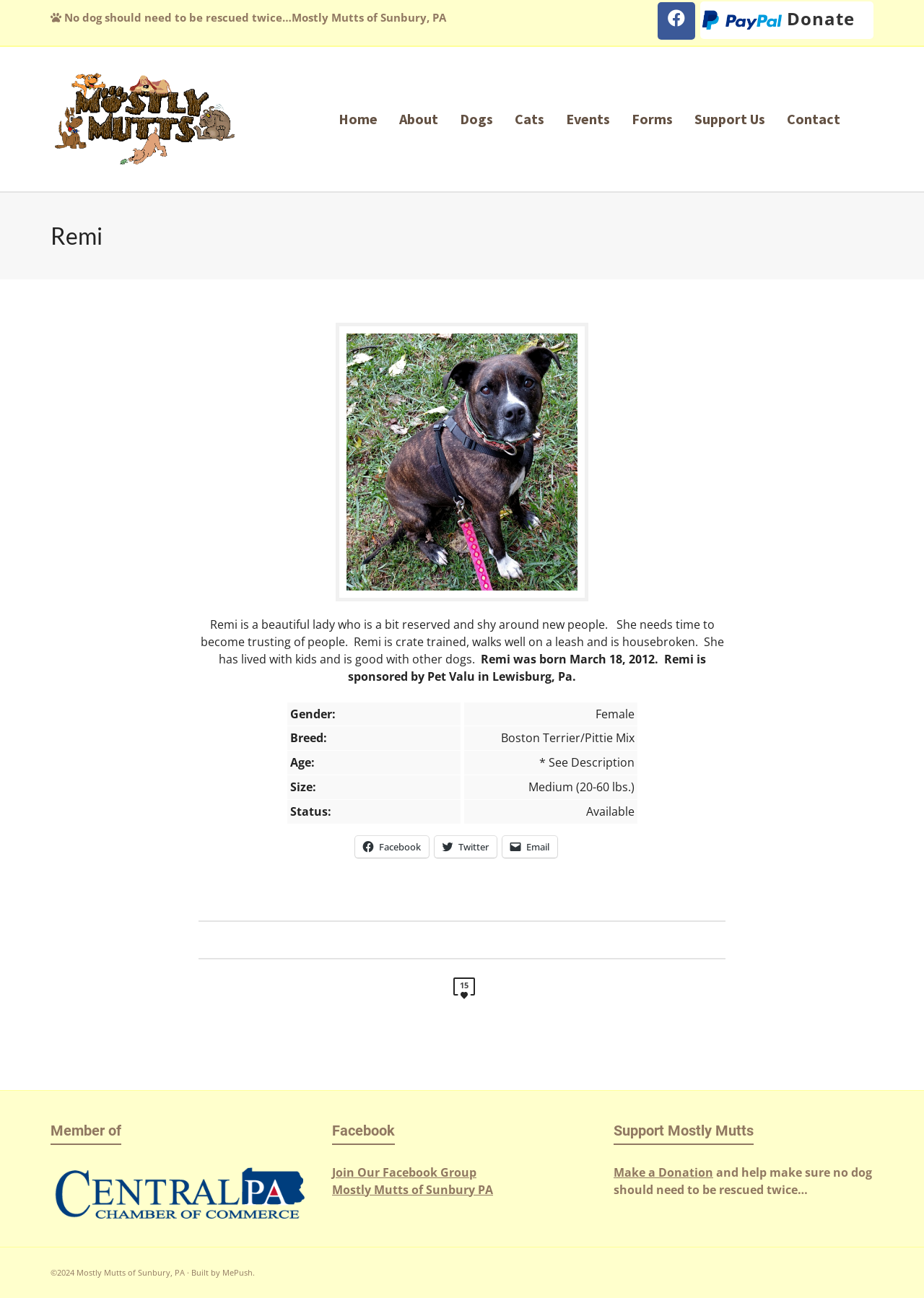Create a detailed narrative of the webpage’s visual and textual elements.

This webpage is about Remi, a beautiful lady dog who is a bit reserved and shy around new people. She needs time to become trusting of people. Remi is crate trained, walks well on a leash, and is housebroken. She has lived with kids and is good with other dogs.

At the top of the page, there is a navigation menu with links to "Home", "About", "Dogs", "Cats", "Events", "Forms", "Support Us", and "Contact". Below the navigation menu, there is a heading with Remi's name, followed by a figure of Remi.

The main content of the page is an article about Remi, which includes a description of her personality, habits, and characteristics. The article is divided into sections, including a description of Remi, her birthdate, and her sponsorship by Pet Valu in Lewisburg, PA.

Below the article, there is a footer section with a description list that provides more information about Remi, including her gender, breed, age, size, and status. The footer section also includes links to Facebook, Twitter, and Email.

On the right side of the page, there is a section with a link to "Donate" and a link to "Mostly Mutts of Sunbury, PA". Below this section, there is a link to "15" with an accompanying image.

At the bottom of the page, there are three sections: "Member of" with a link to the Central PA Chamber of Commerce, "Facebook" with a link to join the Facebook group, and "Support Mostly Mutts" with a link to make a donation. The page ends with a copyright notice and a link to the website builder, MePush.